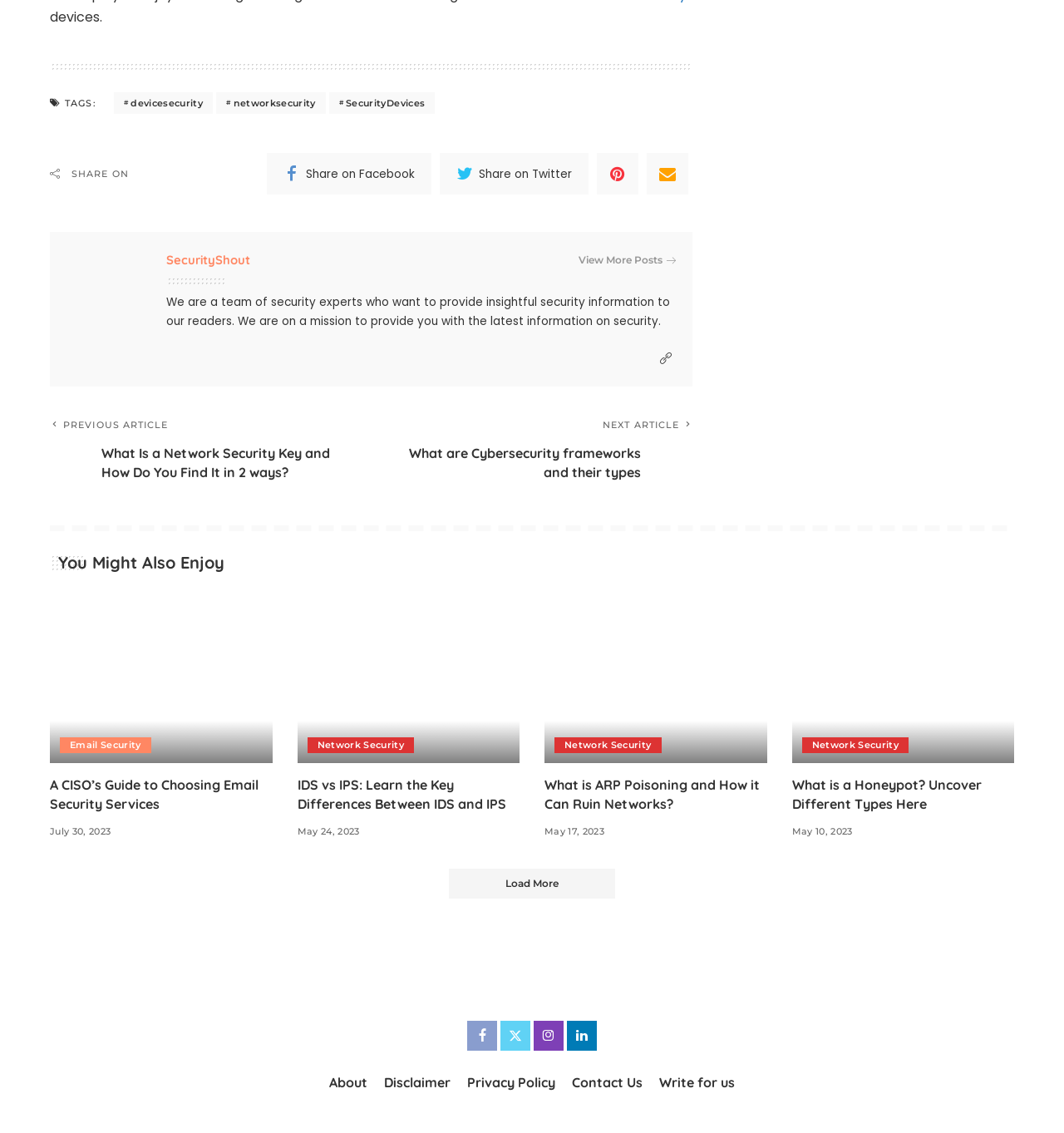Identify the bounding box coordinates of the clickable region required to complete the instruction: "Share on Facebook". The coordinates should be given as four float numbers within the range of 0 and 1, i.e., [left, top, right, bottom].

[0.251, 0.135, 0.406, 0.172]